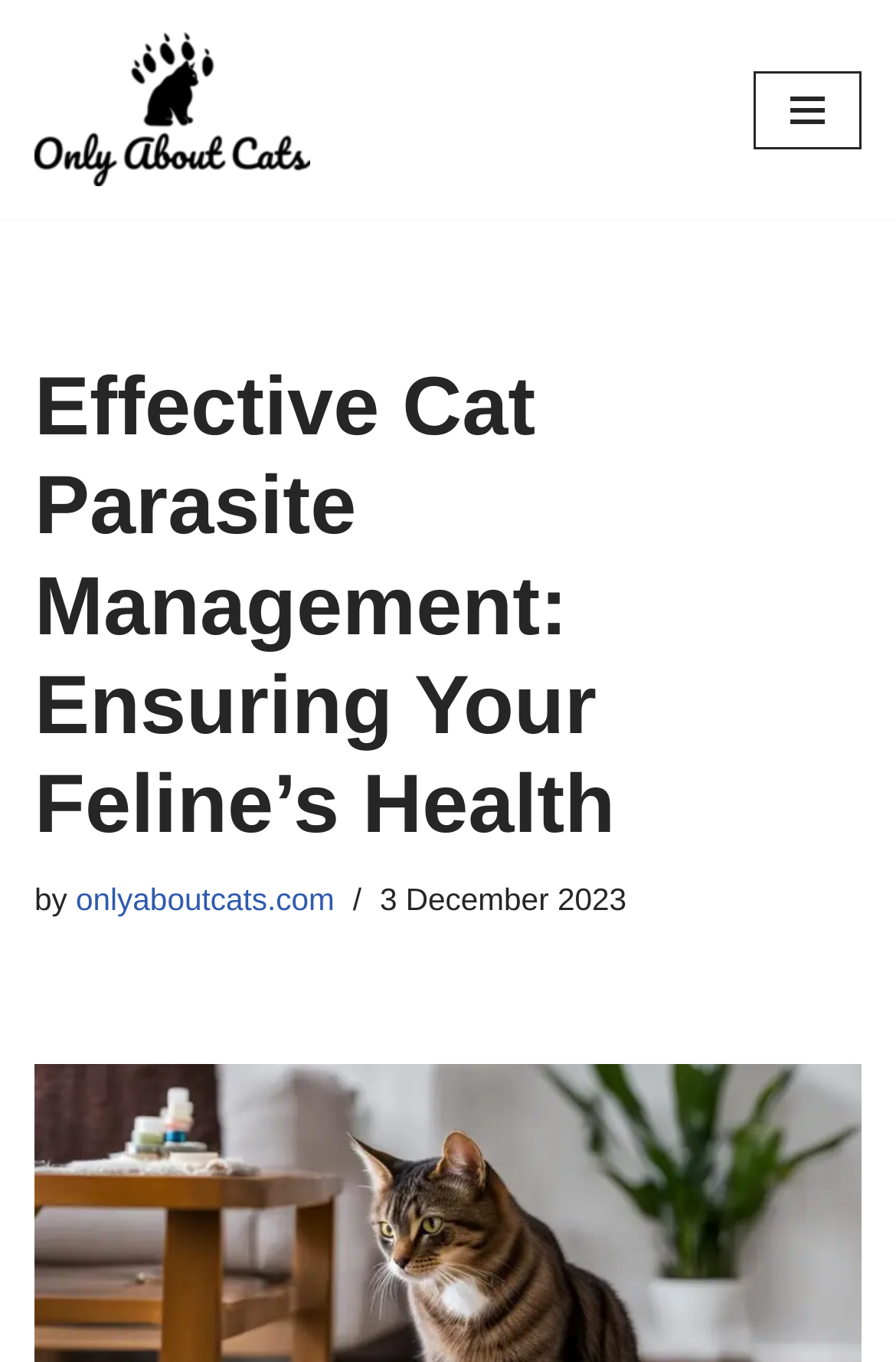Find the bounding box of the UI element described as follows: "onlyaboutcats.com".

[0.085, 0.648, 0.373, 0.673]